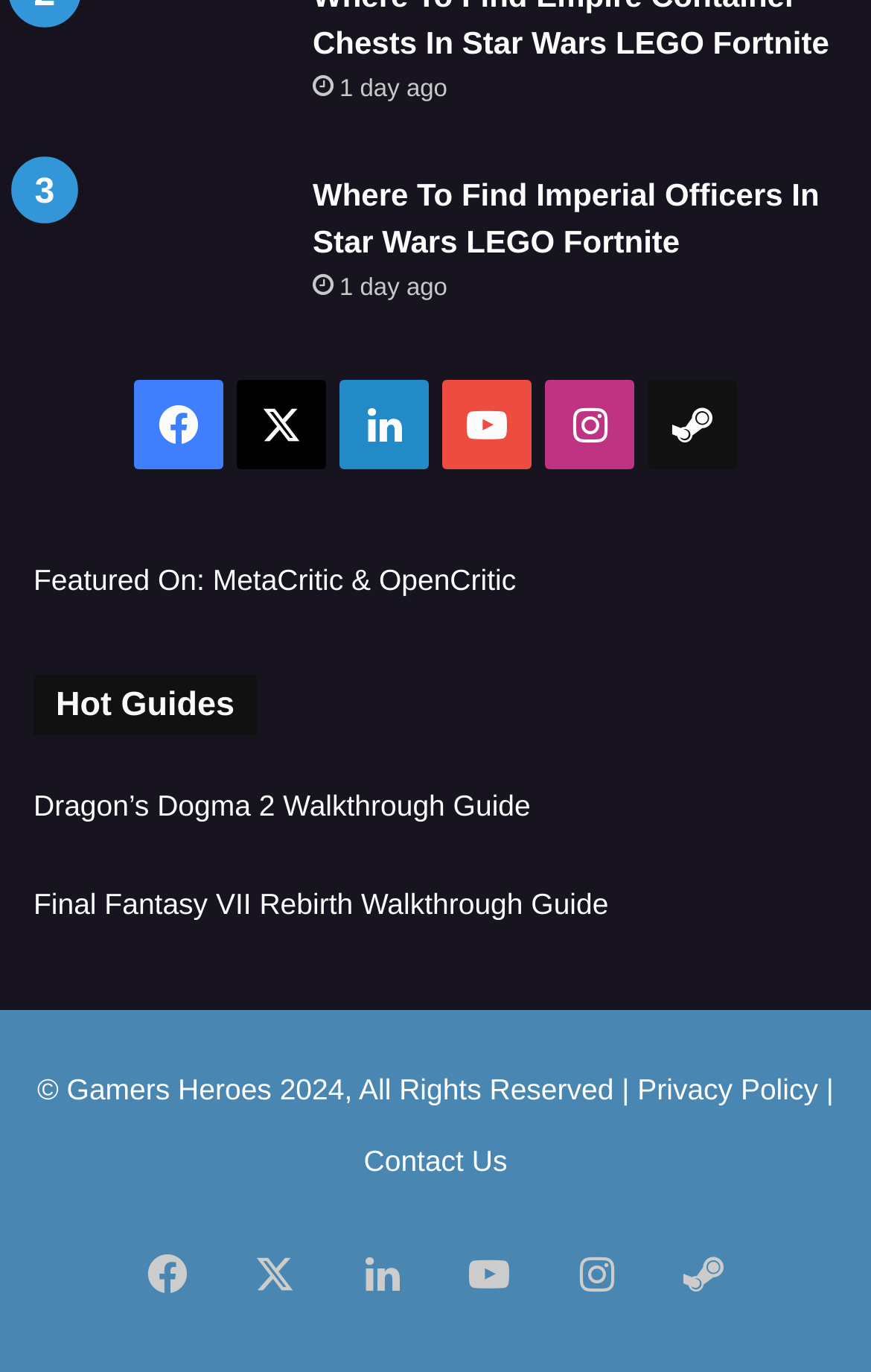Pinpoint the bounding box coordinates of the area that must be clicked to complete this instruction: "Read Privacy Policy".

[0.732, 0.781, 0.939, 0.805]